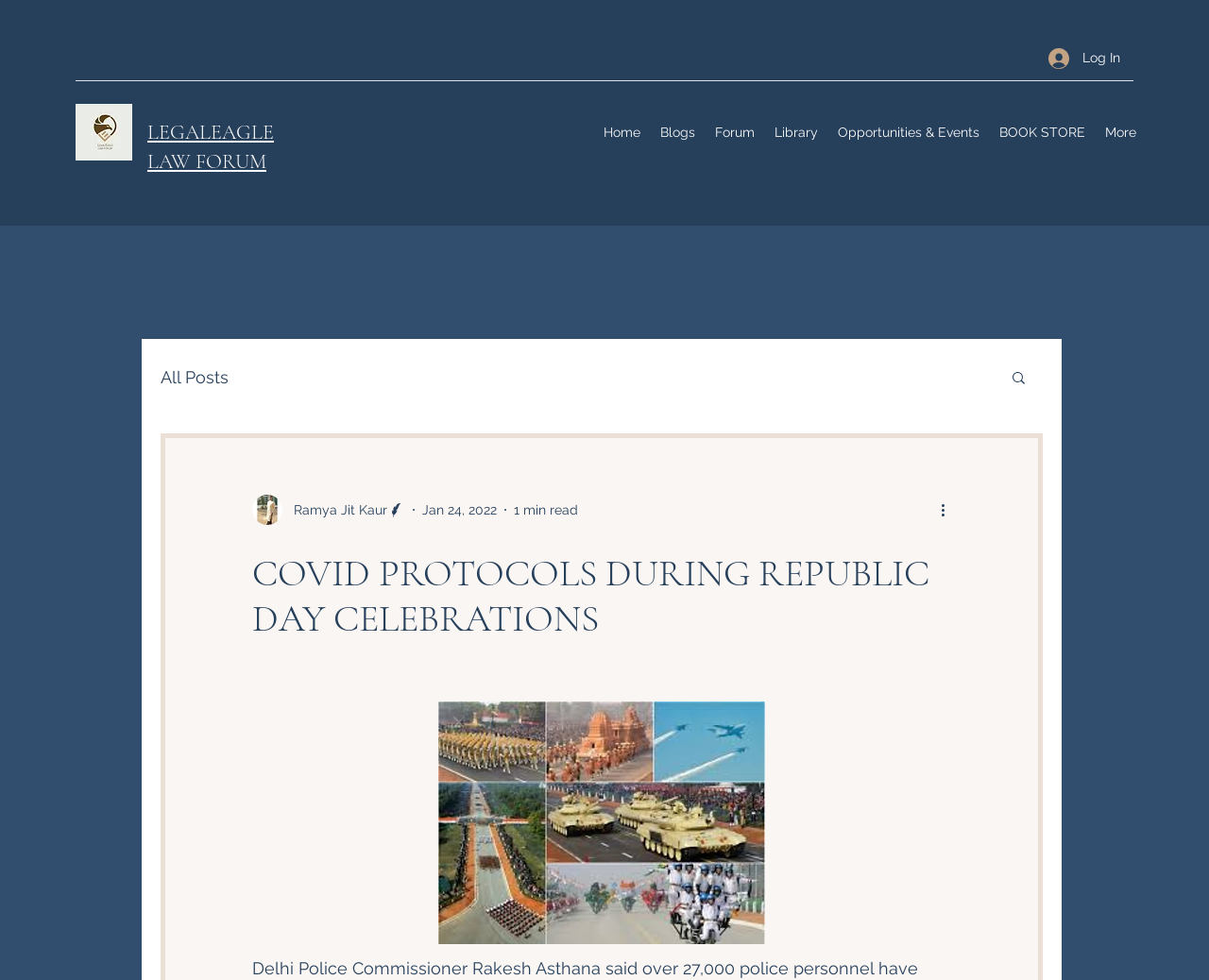Could you determine the bounding box coordinates of the clickable element to complete the instruction: "Email us"? Provide the coordinates as four float numbers between 0 and 1, i.e., [left, top, right, bottom].

None